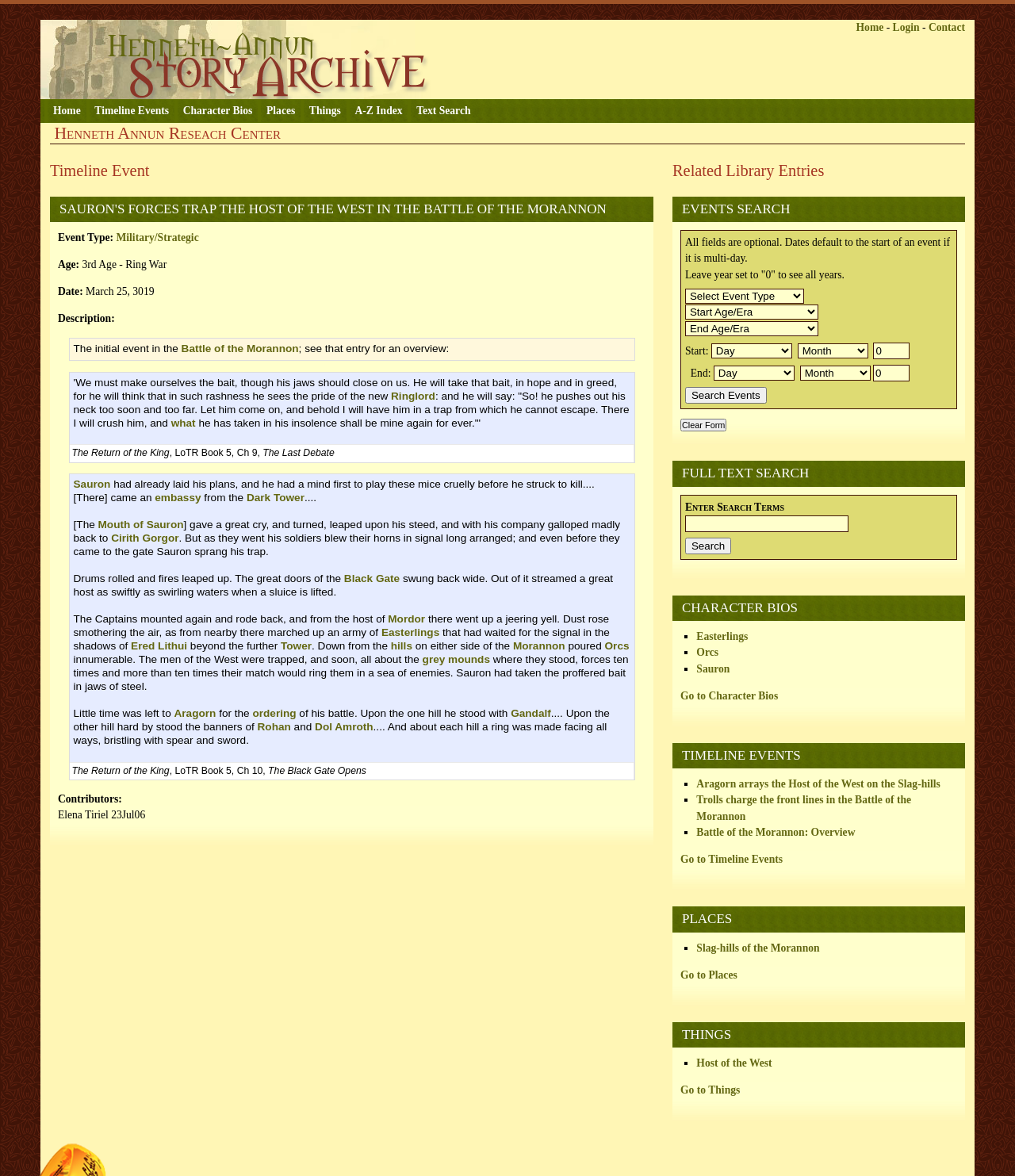Could you determine the bounding box coordinates of the clickable element to complete the instruction: "Learn more about 'Ringlord'"? Provide the coordinates as four float numbers between 0 and 1, i.e., [left, top, right, bottom].

[0.385, 0.331, 0.429, 0.342]